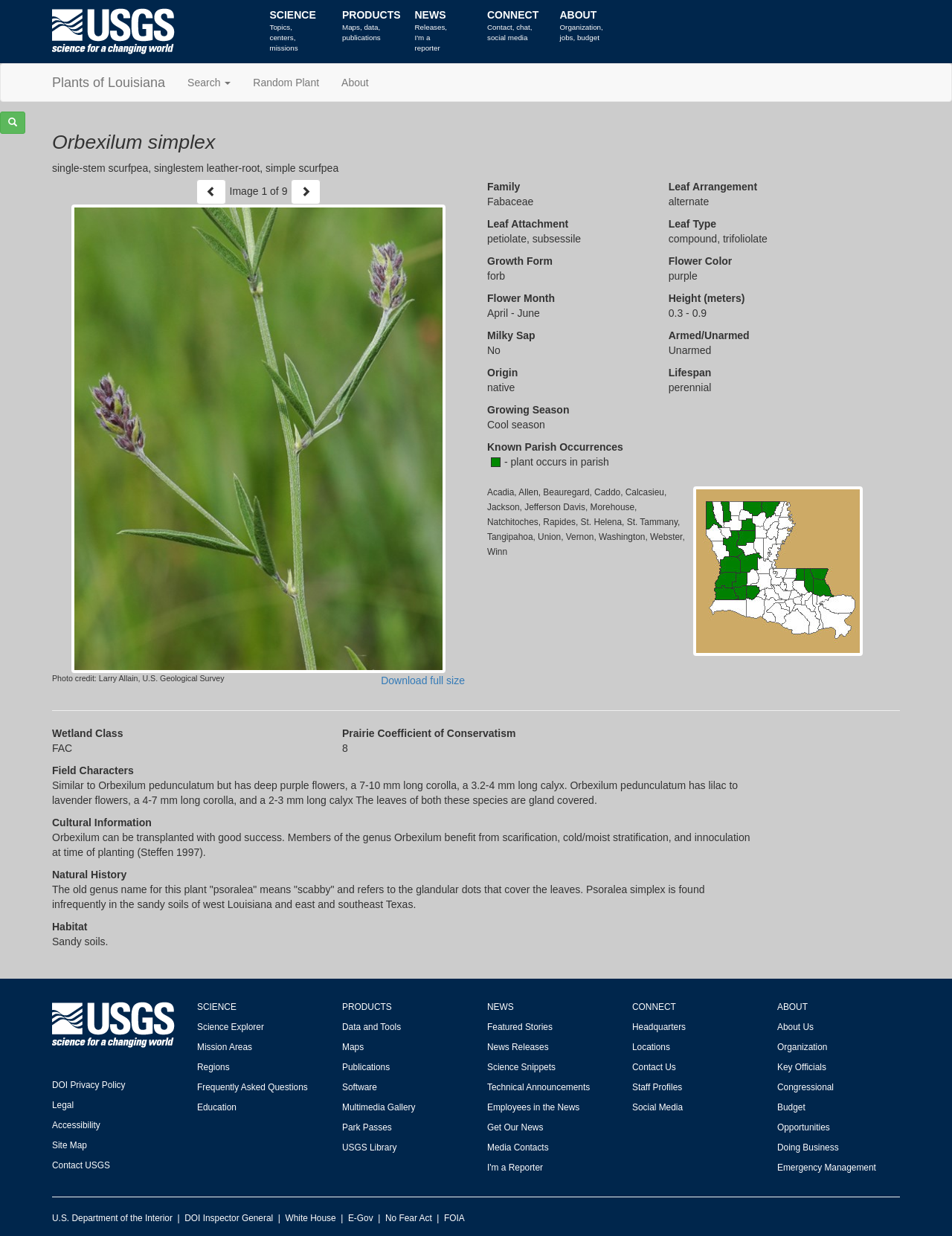Kindly determine the bounding box coordinates for the area that needs to be clicked to execute this instruction: "Download the full-size image".

[0.4, 0.546, 0.488, 0.556]